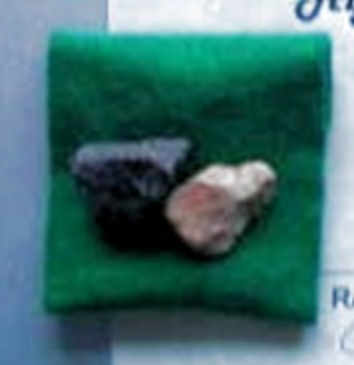What is the possible purpose of the stones?
Answer the question with a thorough and detailed explanation.

The caption suggests that the image may be related to spiritual practices or Kabbalistic traditions, and the stones might be used for meditation or symbolic purposes, which is a common practice in such spiritual contexts.